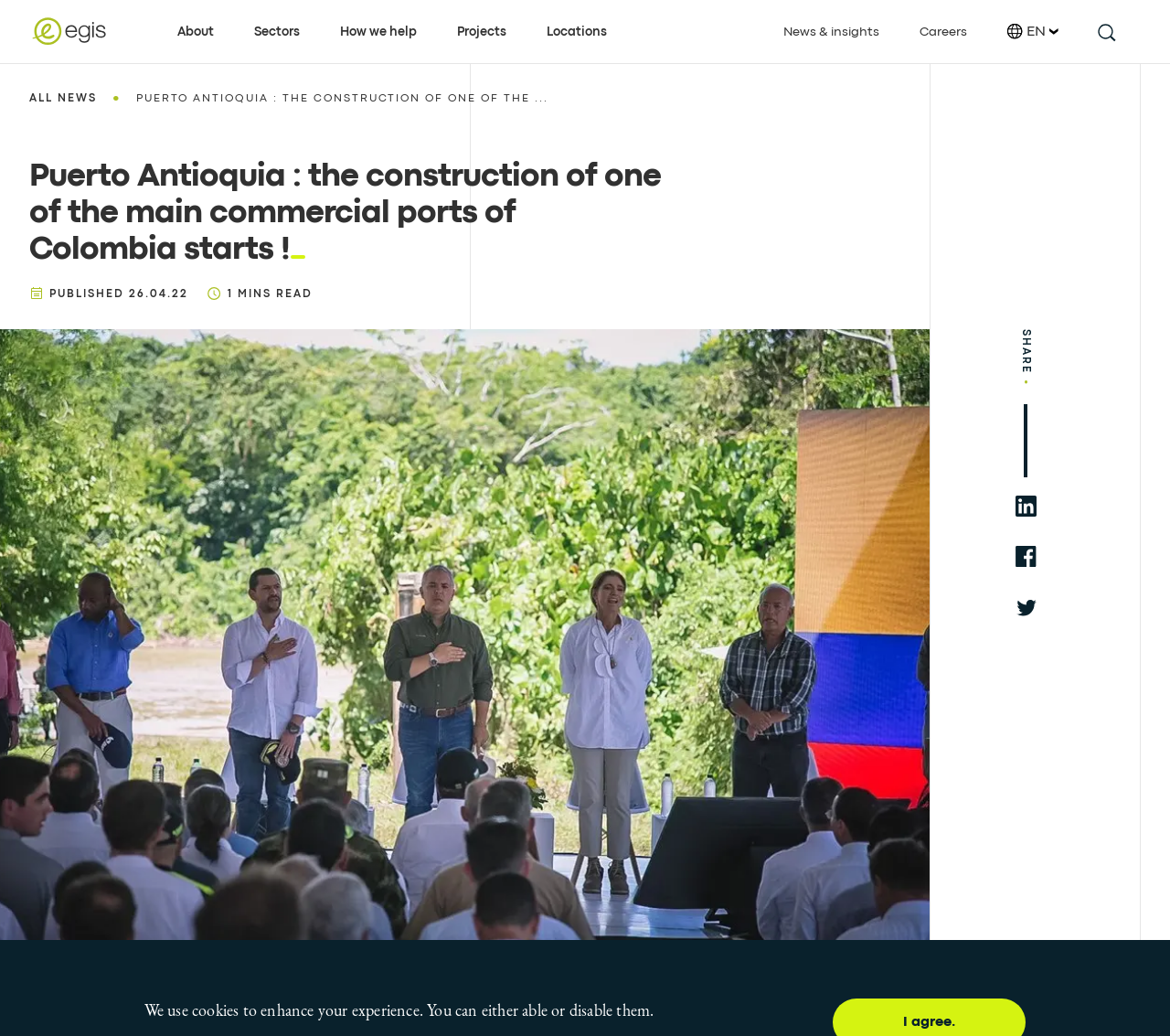Locate the bounding box coordinates of the area to click to fulfill this instruction: "Search this site". The bounding box should be presented as four float numbers between 0 and 1, in the order [left, top, right, bottom].

[0.936, 0.02, 0.954, 0.041]